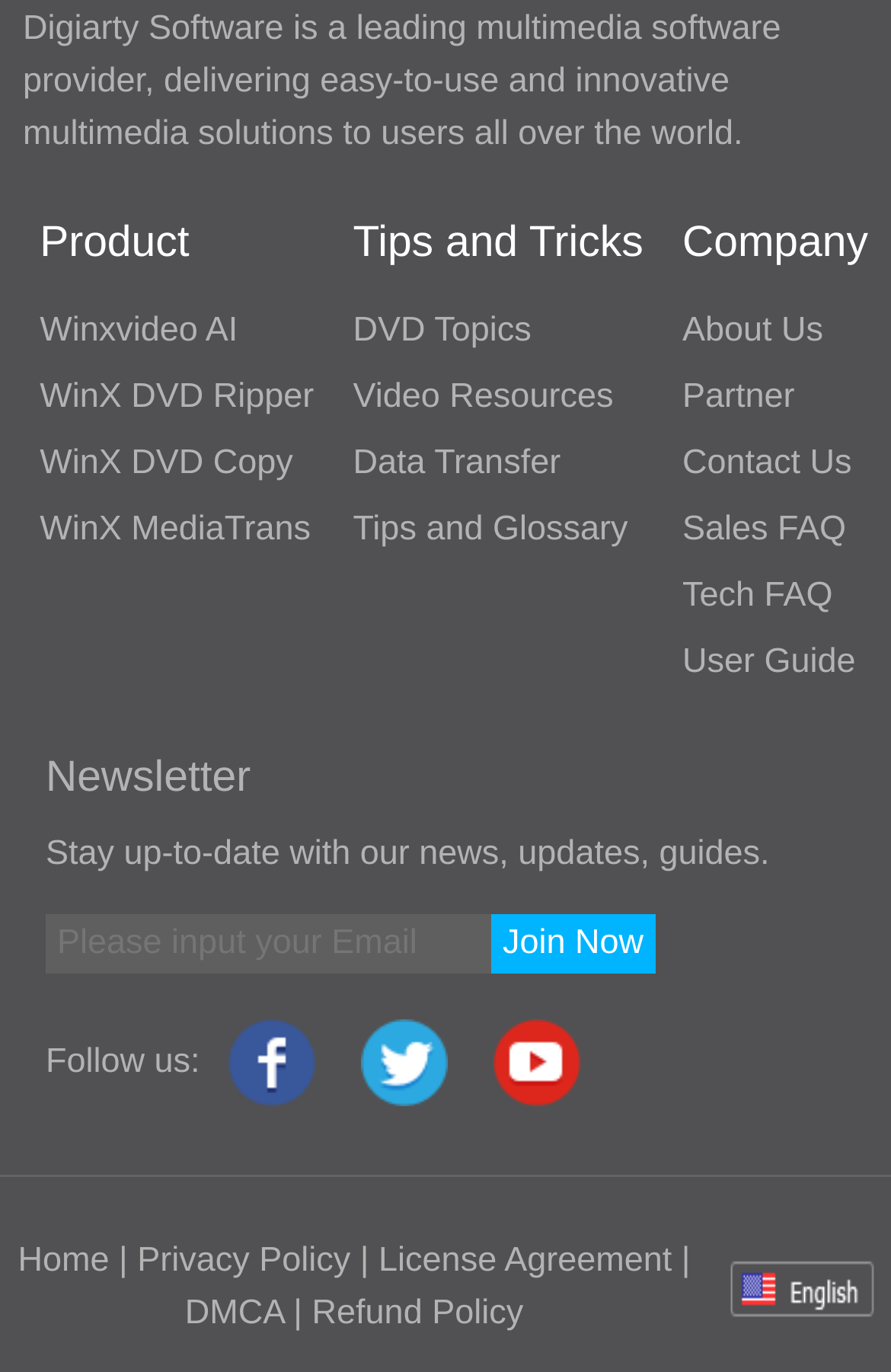Can you determine the bounding box coordinates of the area that needs to be clicked to fulfill the following instruction: "Check 'Help & FAQ'"?

None